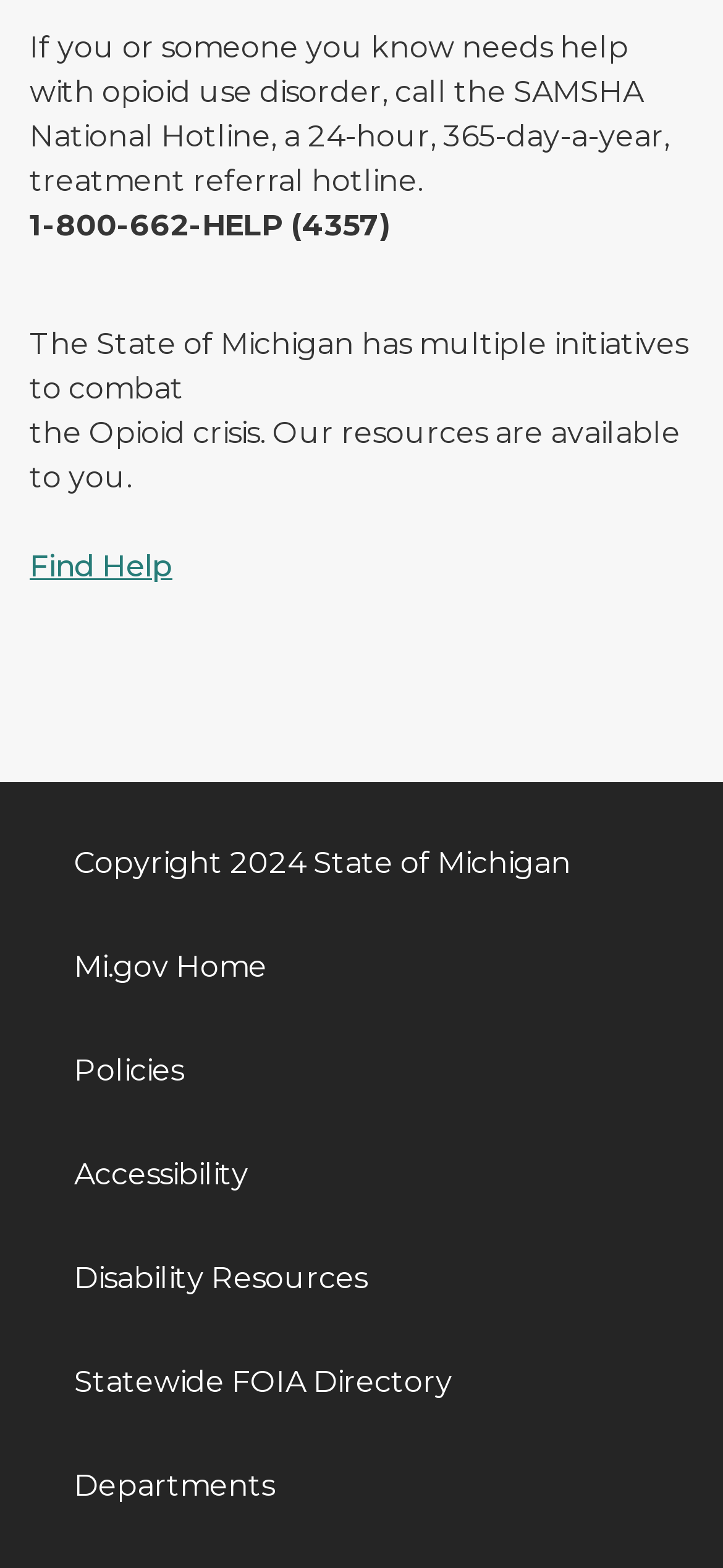From the webpage screenshot, predict the bounding box of the UI element that matches this description: "Twitter".

None